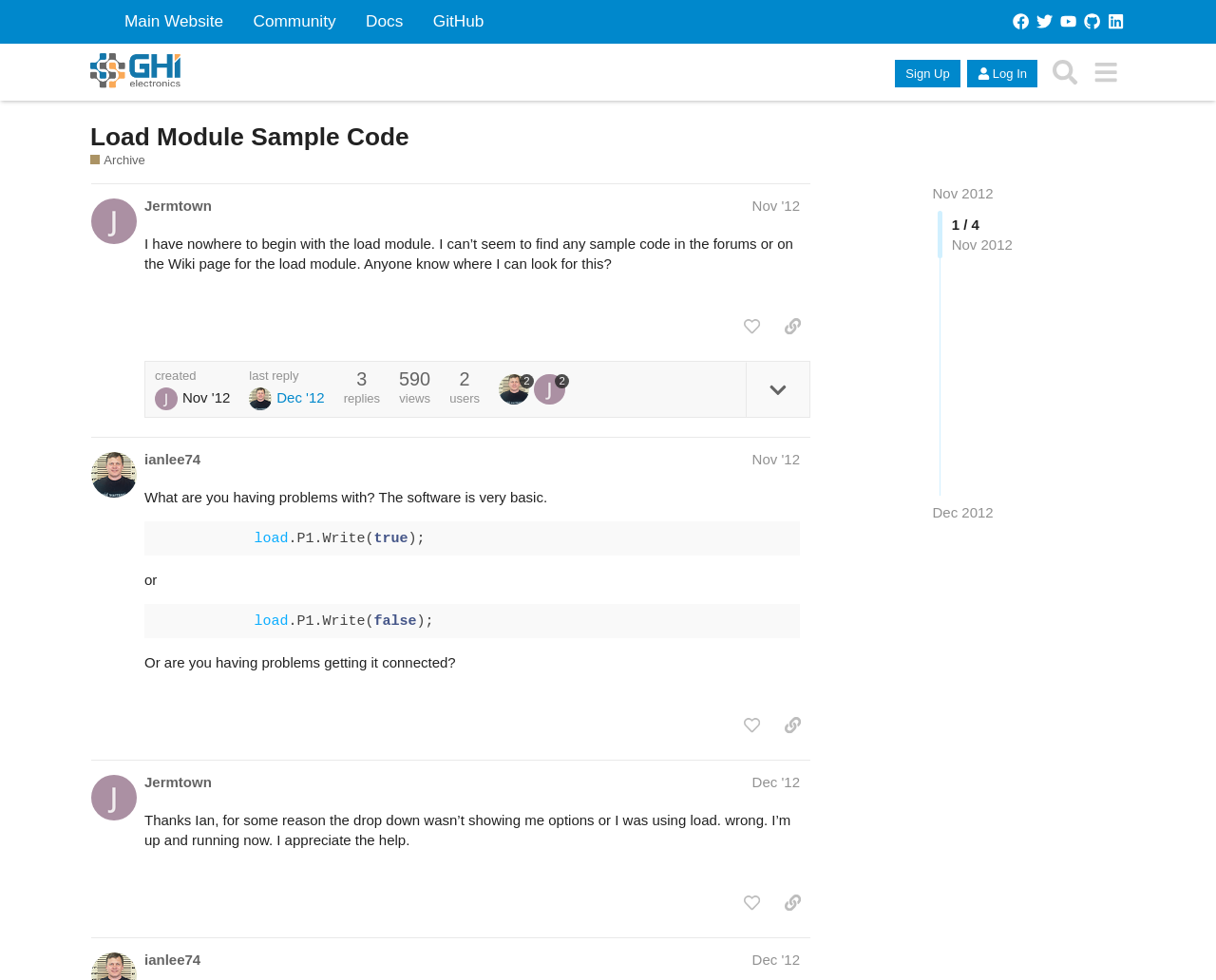What is the response of ianlee74 to the original post?
Please describe in detail the information shown in the image to answer the question.

ianlee74 responded to the original post by saying that the software is very basic, and then provided some code examples to help the original poster.